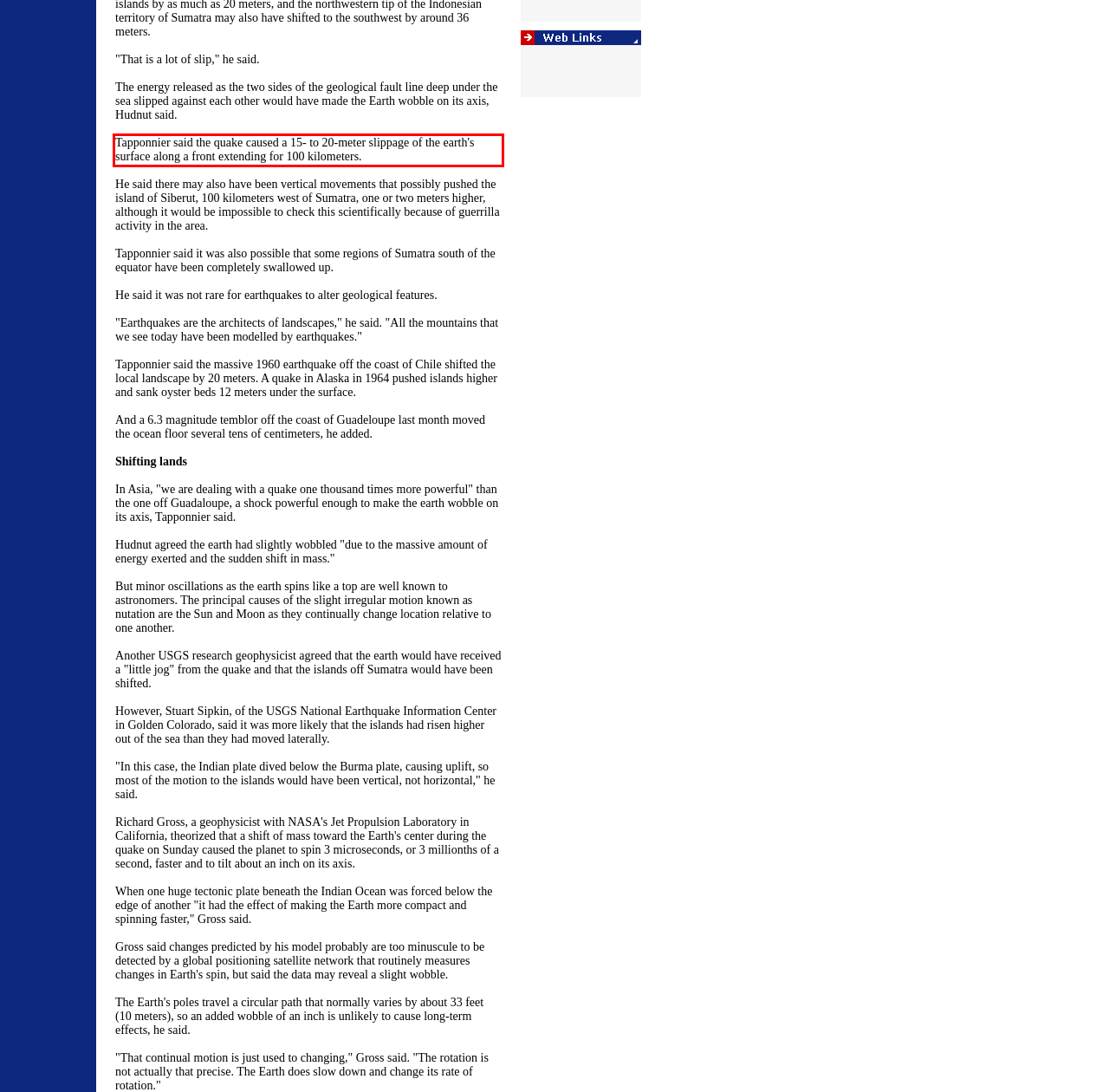Given a screenshot of a webpage with a red bounding box, please identify and retrieve the text inside the red rectangle.

Tapponnier said the quake caused a 15- to 20-meter slippage of the earth's surface along a front extending for 100 kilometers.